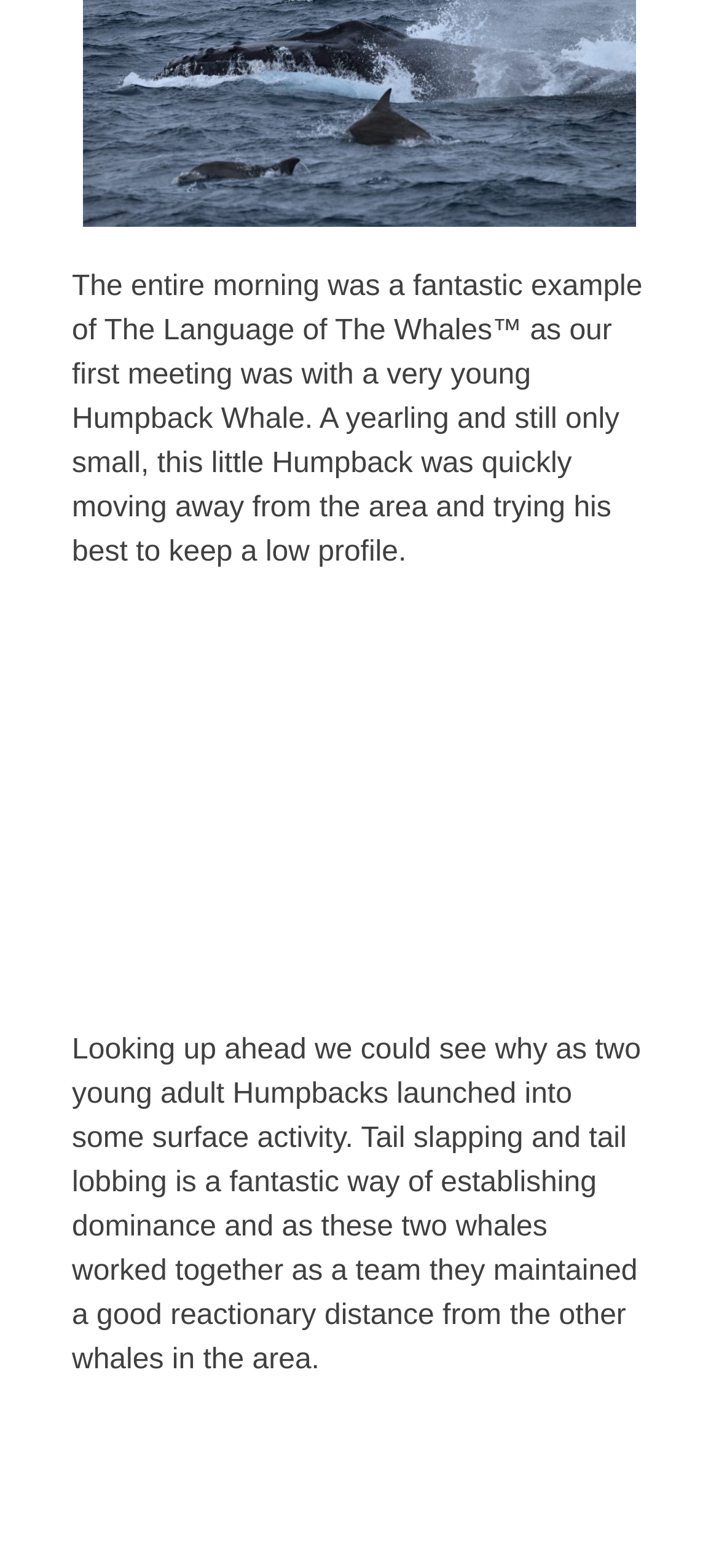Please answer the following question using a single word or phrase: 
How many locations are listed under 'READ TALES FROM:'?

12